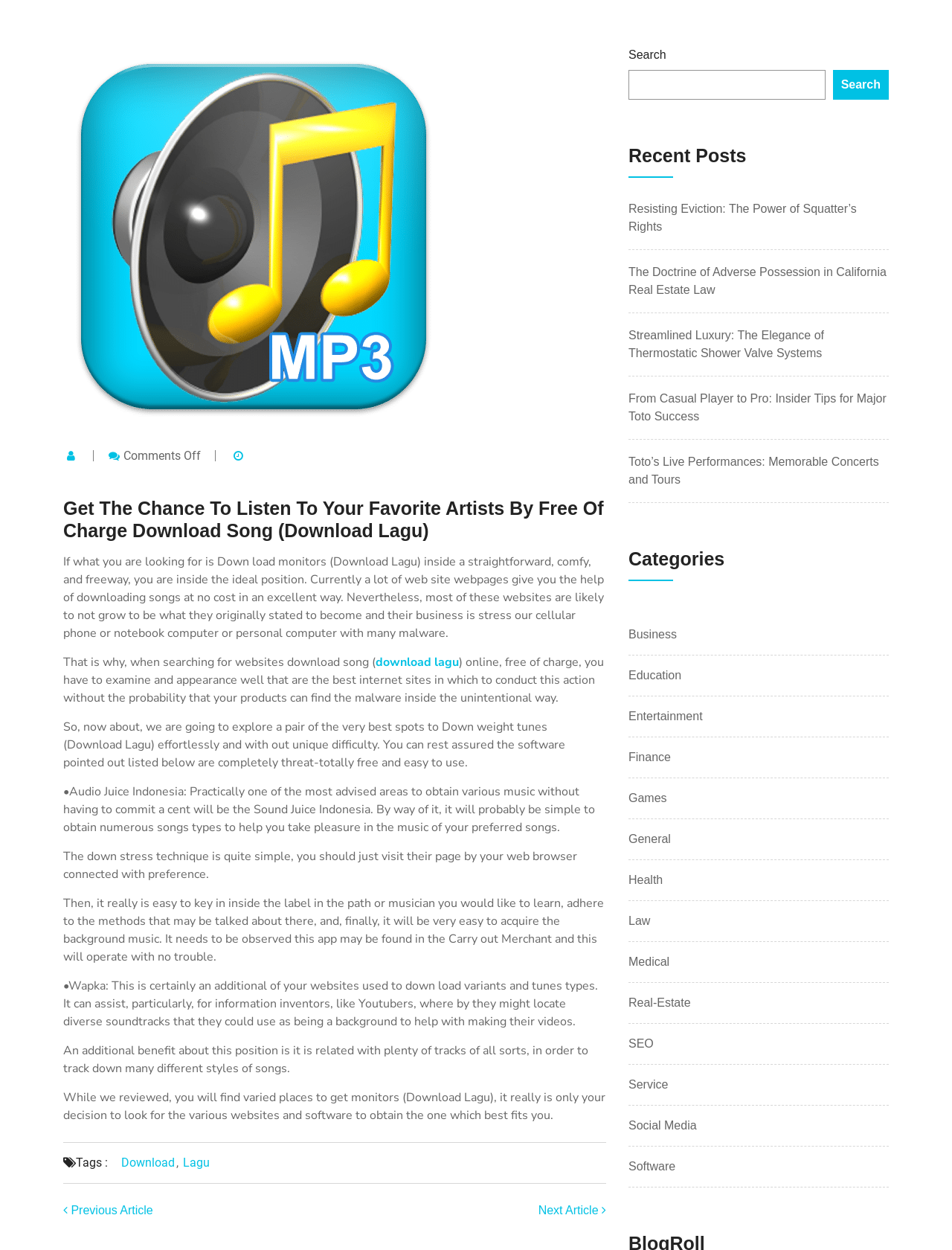Locate the bounding box of the UI element based on this description: "Social Media". Provide four float numbers between 0 and 1 as [left, top, right, bottom].

[0.66, 0.893, 0.732, 0.908]